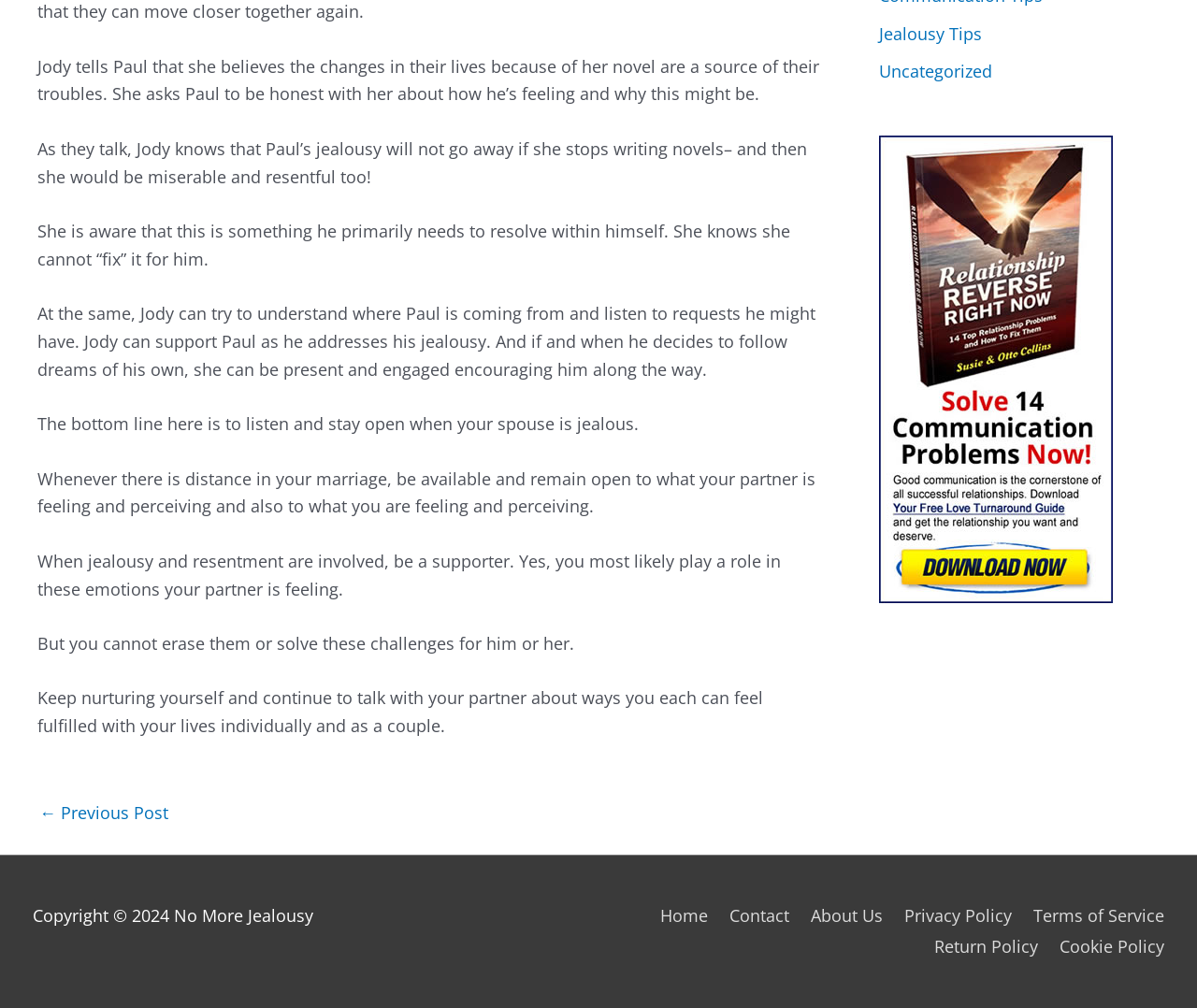What is the topic of the conversation between Jody and Paul?
Could you give a comprehensive explanation in response to this question?

Based on the text, Jody and Paul are discussing the impact of Jody's novel on their relationship, specifically Paul's jealousy. This conversation is the main topic of the webpage.